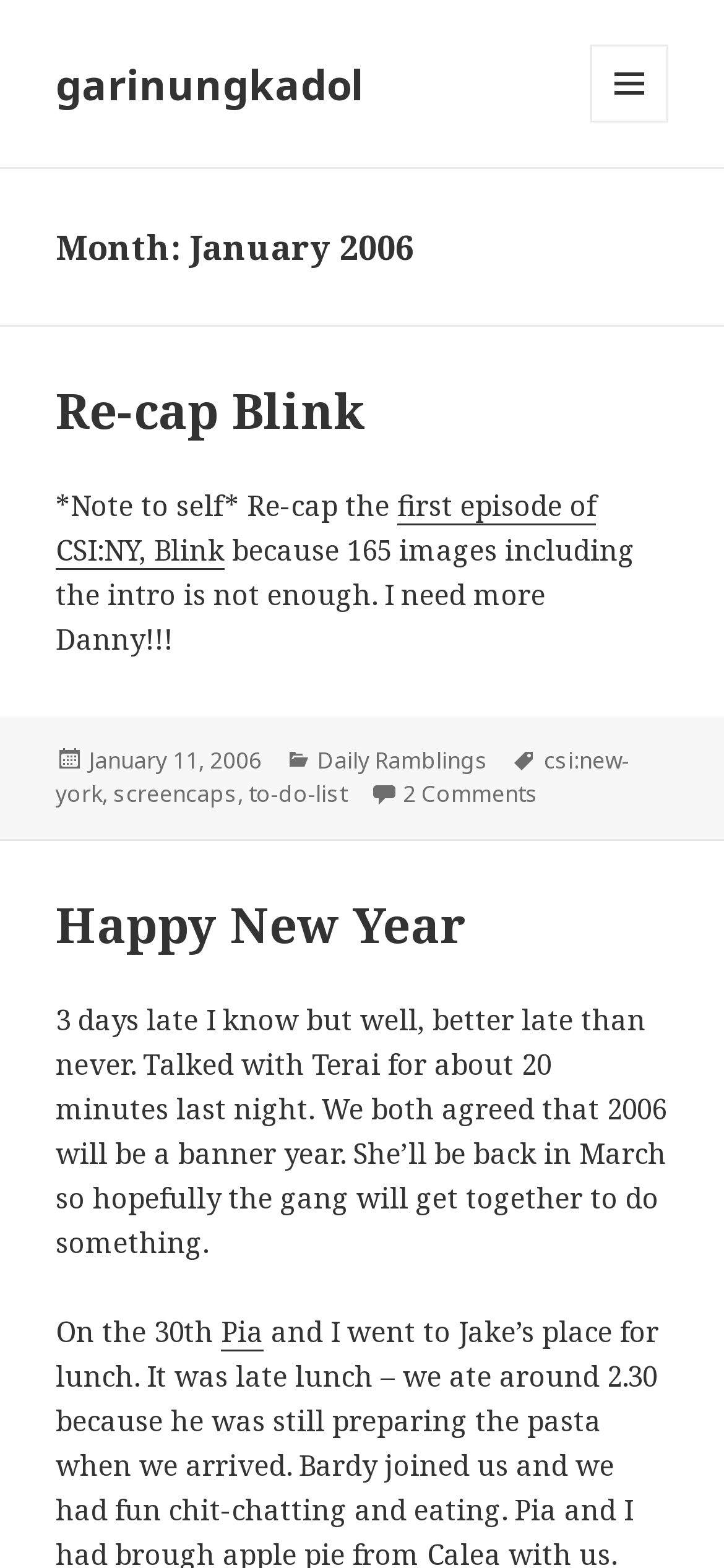Please identify the bounding box coordinates of the region to click in order to complete the given instruction: "Click the MENU AND WIDGETS button". The coordinates should be four float numbers between 0 and 1, i.e., [left, top, right, bottom].

[0.815, 0.028, 0.923, 0.078]